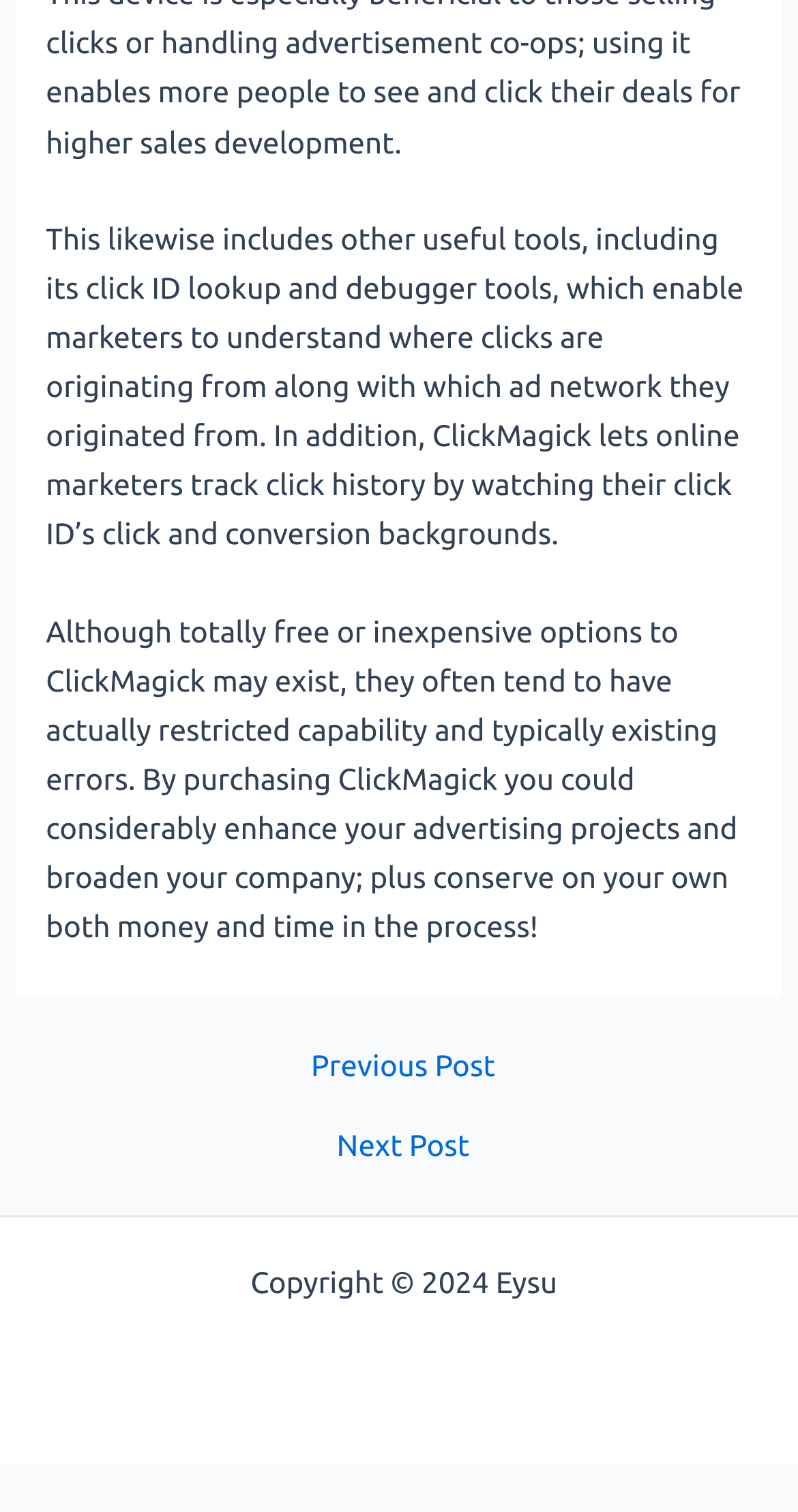What is ClickMagick used for?
We need a detailed and exhaustive answer to the question. Please elaborate.

Based on the text, ClickMagick is used to track clicks, understand where clicks are originating from, and which ad network they originated from. It also enables marketers to track click history by watching their click ID's click and conversion backgrounds.